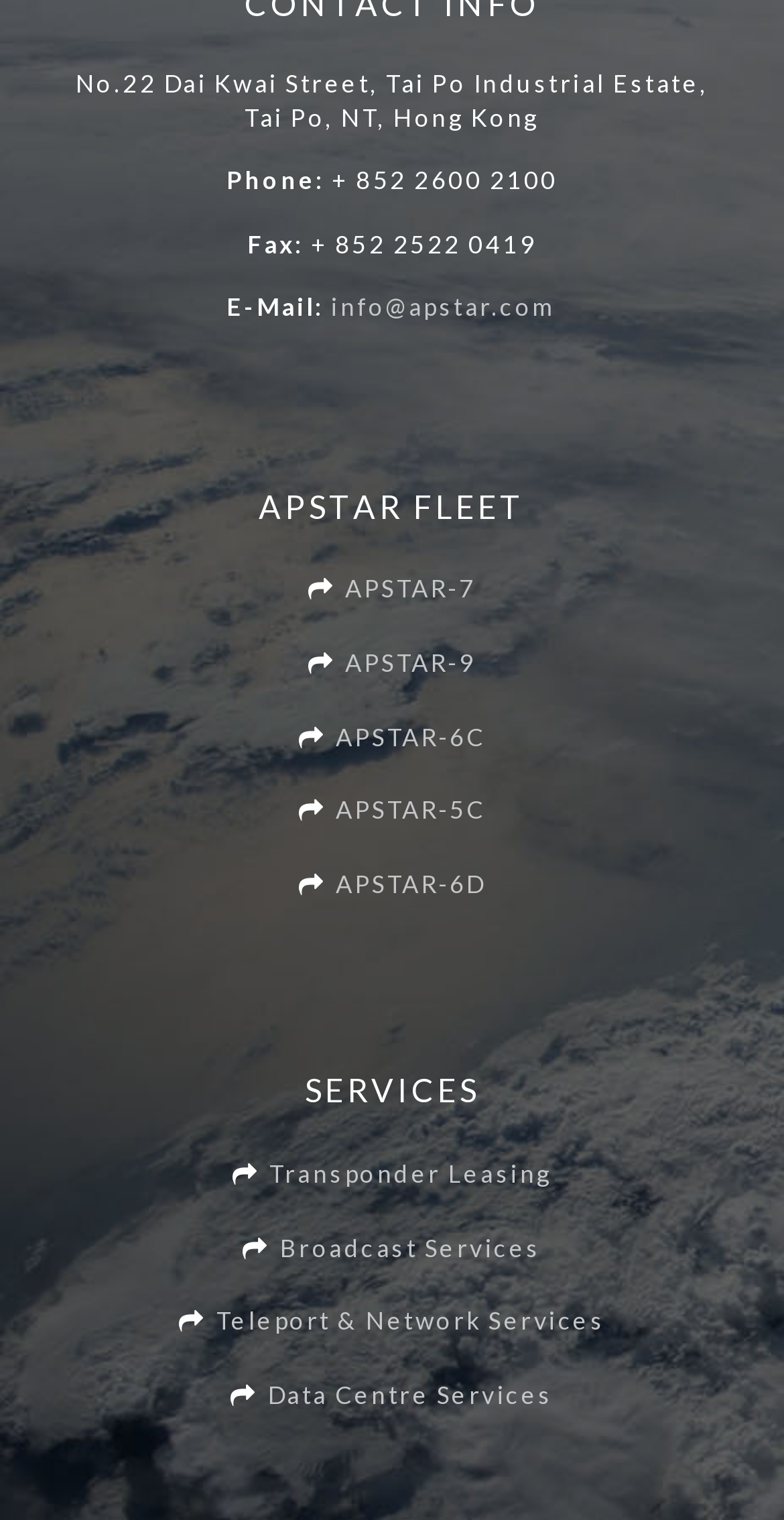Please identify the bounding box coordinates of the clickable element to fulfill the following instruction: "learn about Transponder Leasing". The coordinates should be four float numbers between 0 and 1, i.e., [left, top, right, bottom].

[0.344, 0.762, 0.704, 0.782]